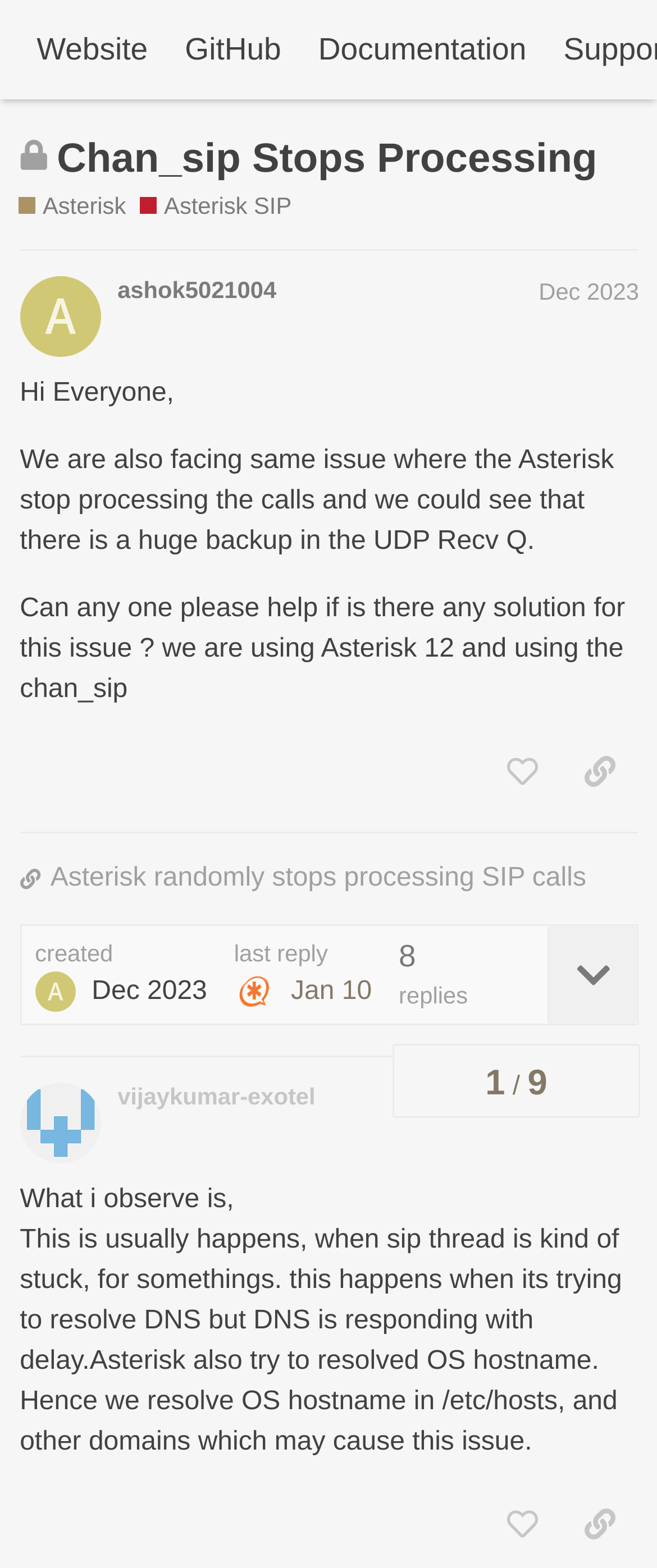Locate the bounding box coordinates of the area where you should click to accomplish the instruction: "Click on the Asterisk Community link".

[0.027, 0.011, 0.126, 0.052]